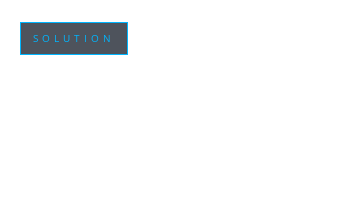Answer the question in one word or a short phrase:
What is the design emphasis of the image?

Clarity and accessibility